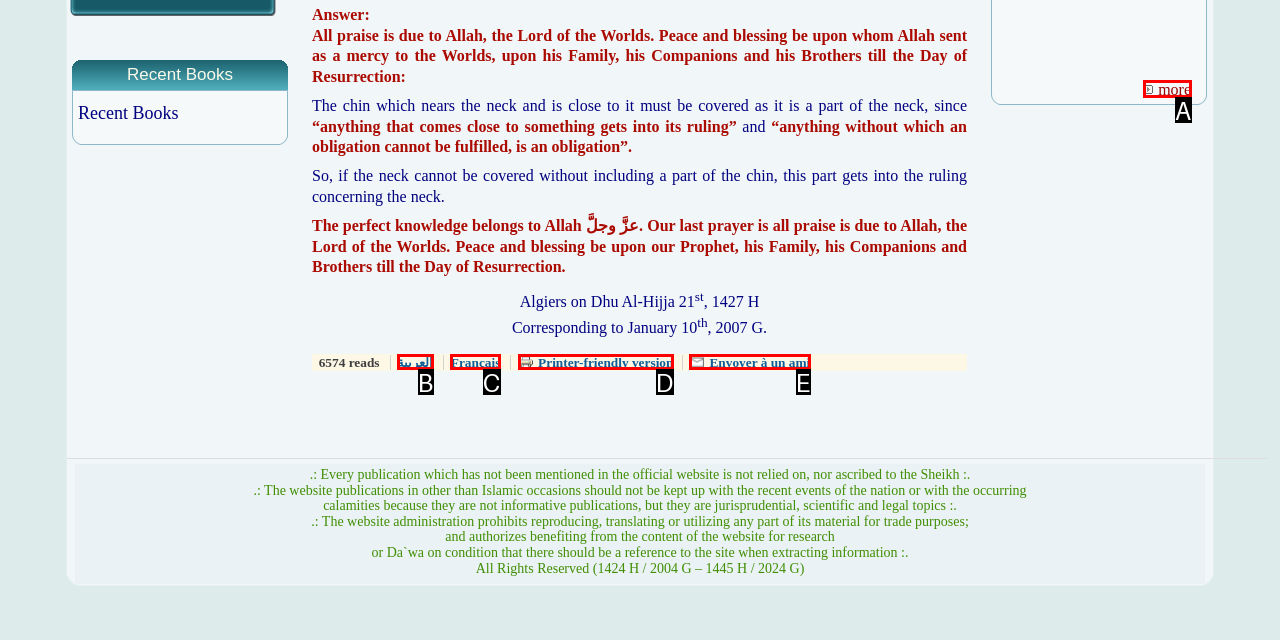From the given choices, determine which HTML element aligns with the description: more Respond with the letter of the appropriate option.

A